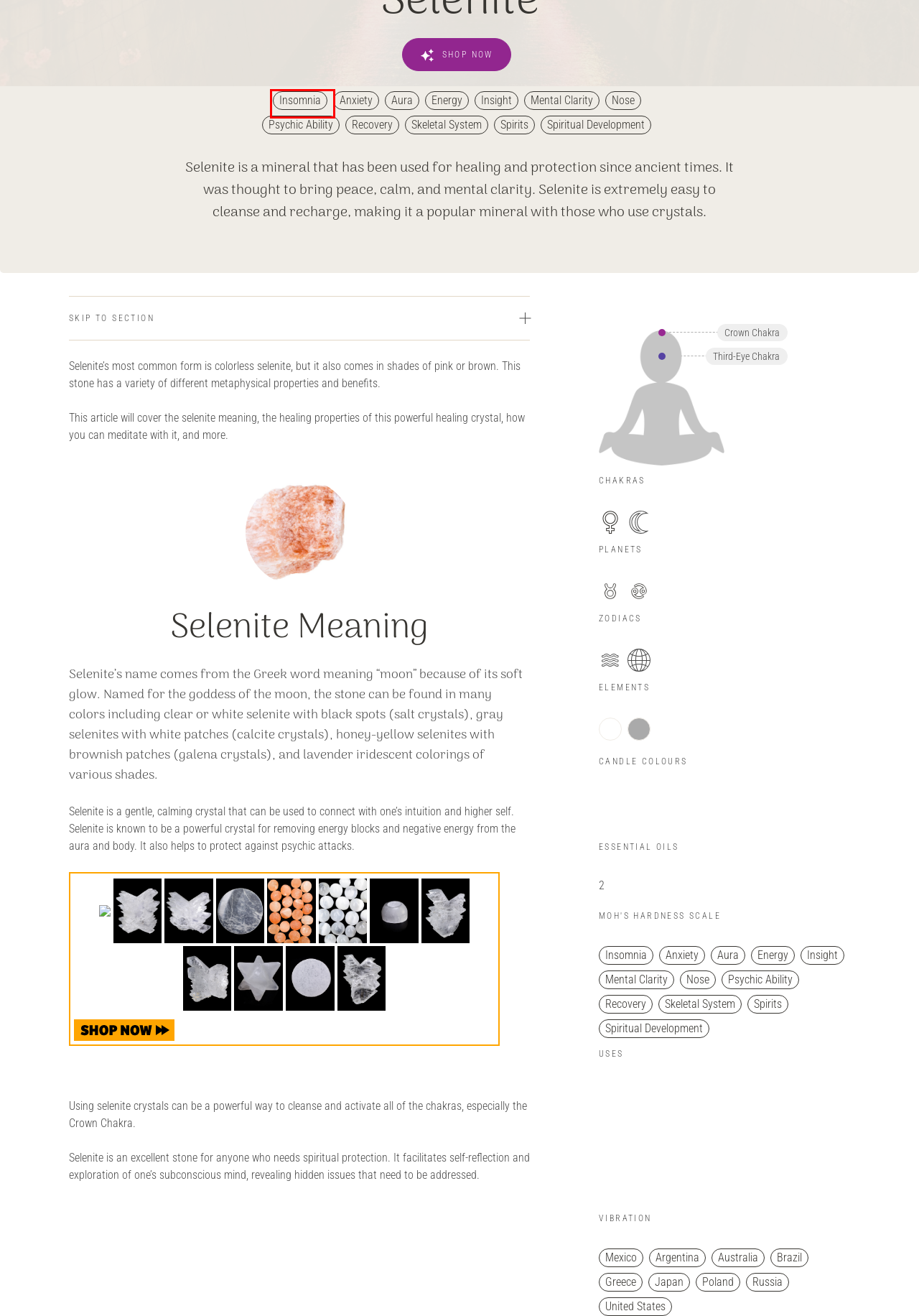You are looking at a webpage screenshot with a red bounding box around an element. Pick the description that best matches the new webpage after interacting with the element in the red bounding box. The possible descriptions are:
A. Anxiety Archives - Crystal Digest
B. Japan Archives - Crystal Digest
C. Mexico Archives - Crystal Digest
D. Brazil Archives - Crystal Digest
E. Insomnia Archives - Crystal Digest
F. Mental Clarity Archives - Crystal Digest
G. Spirits Archives - Crystal Digest
H. Insight Archives - Crystal Digest

E